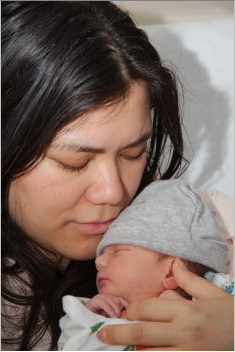When was the photograph taken?
Please answer the question with a single word or phrase, referencing the image.

June 8, 2018